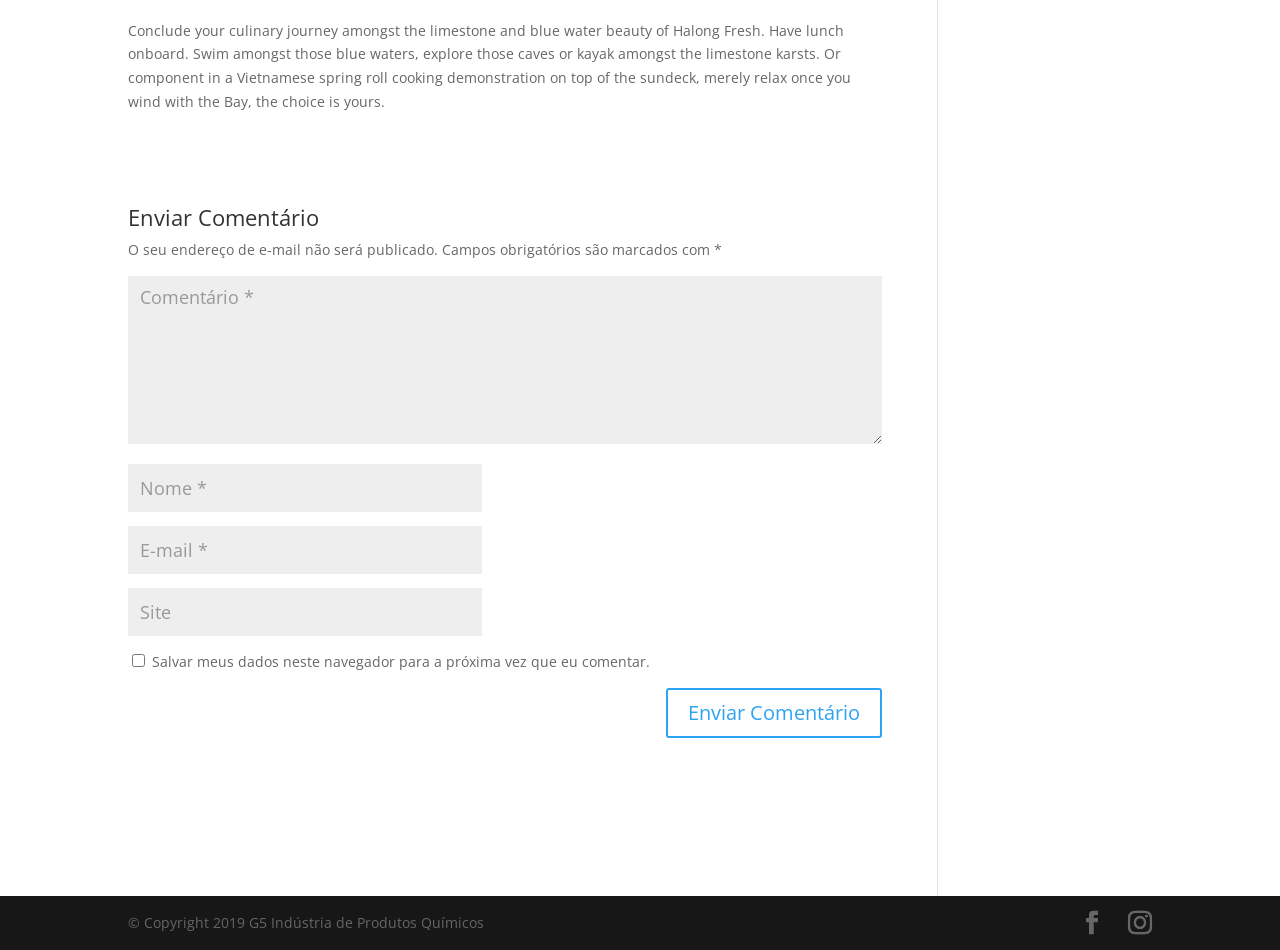Find the bounding box coordinates for the element described here: "Privacy Policy".

None